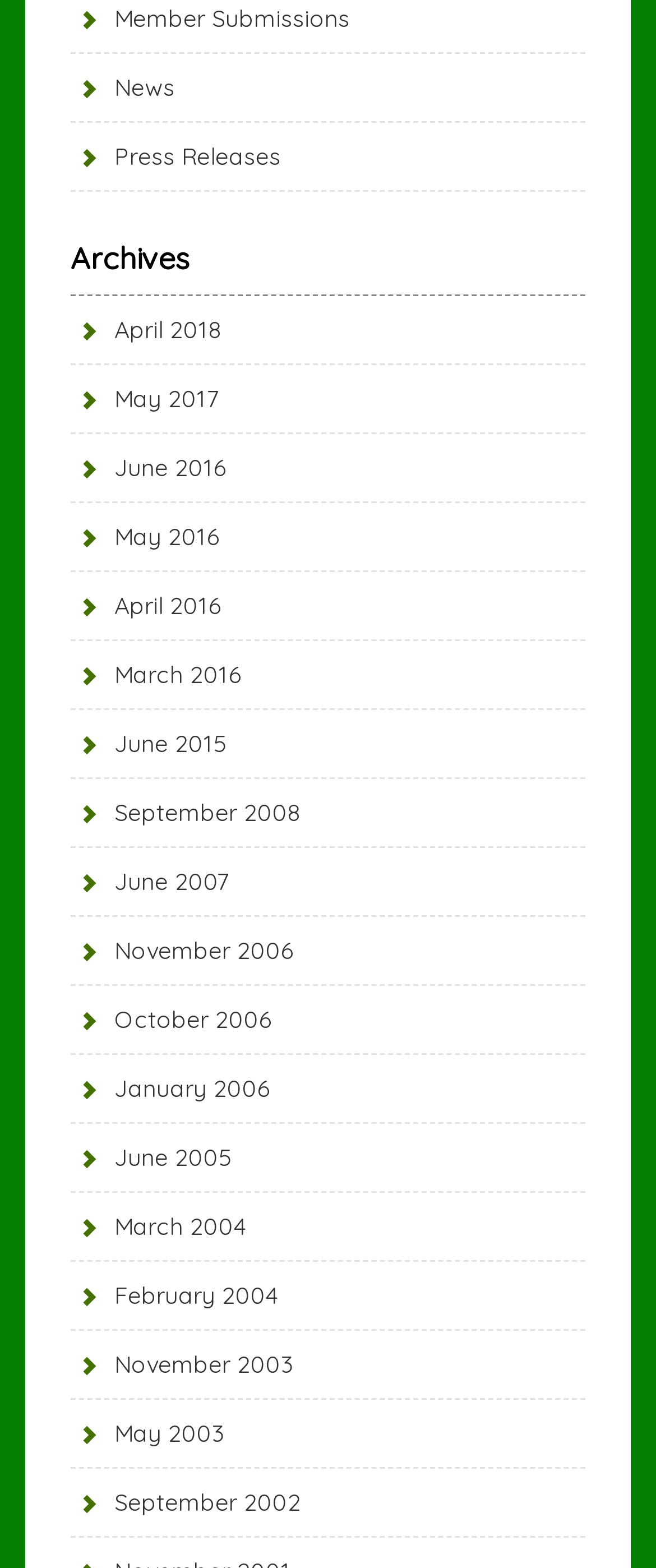Find the bounding box coordinates for the area that should be clicked to accomplish the instruction: "View April 2018 archives".

[0.108, 0.2, 0.338, 0.219]